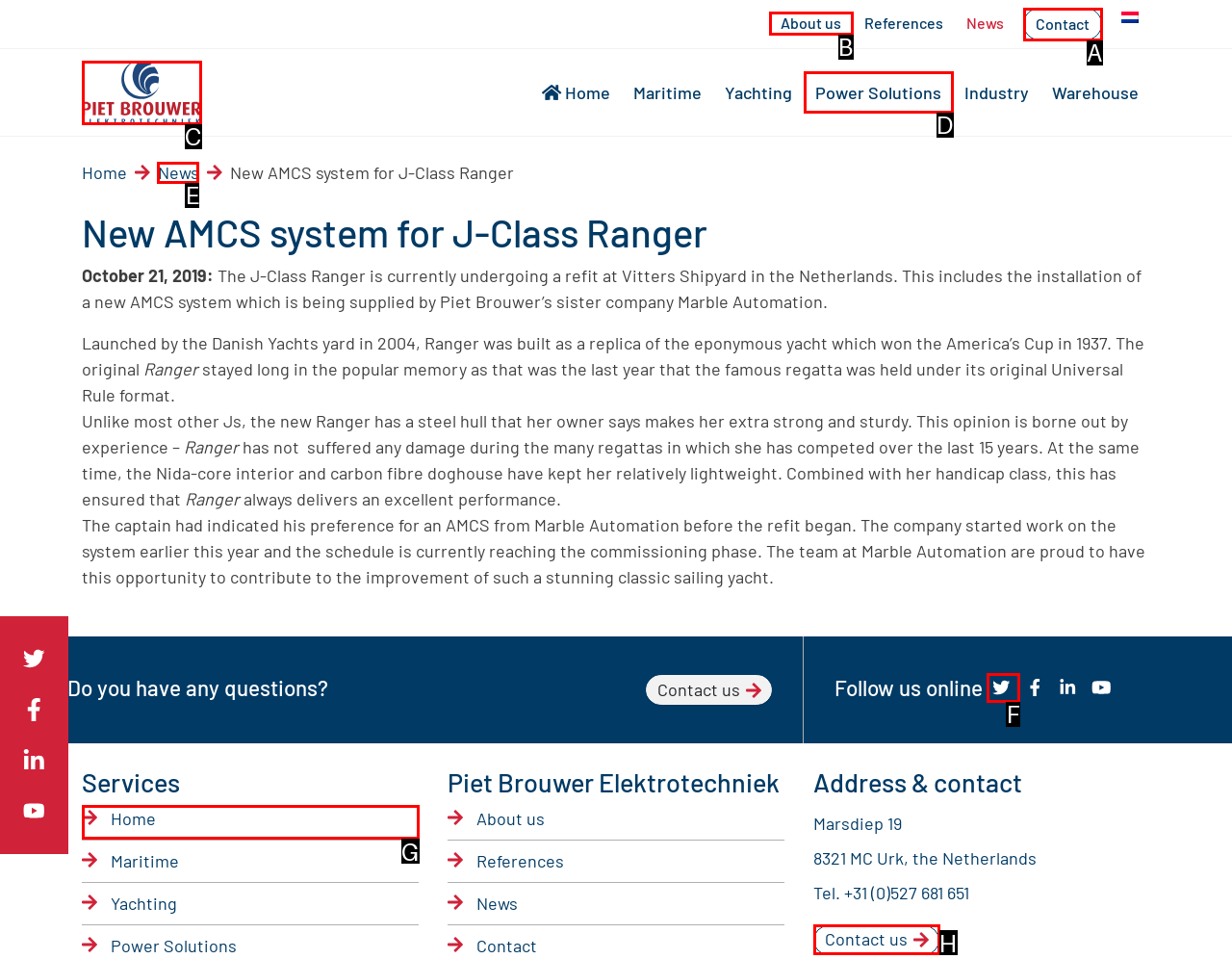Which HTML element should be clicked to complete the task: Follow Piet Brouwer Elektrotechniek on social media? Answer with the letter of the corresponding option.

F